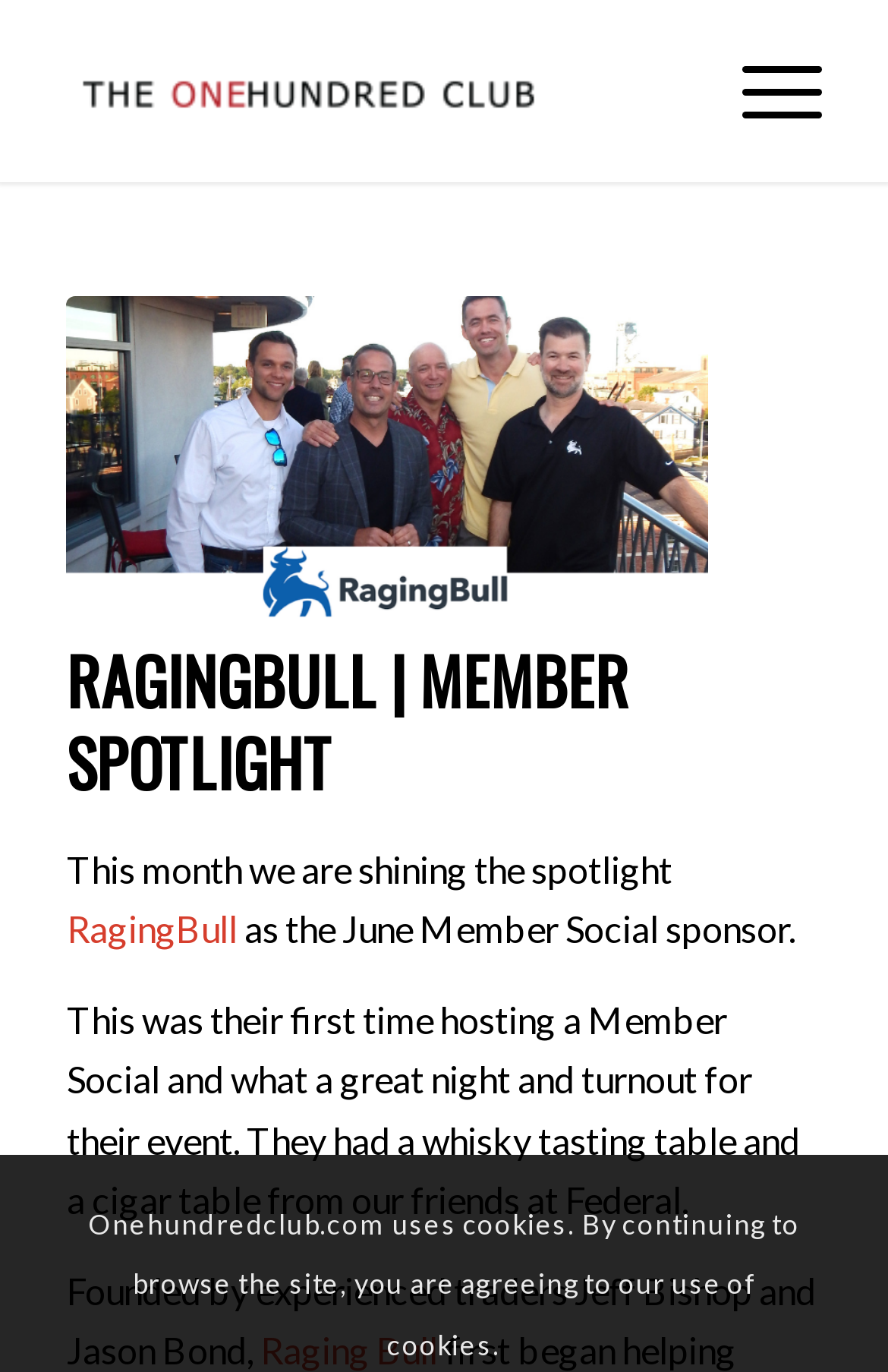Answer the following inquiry with a single word or phrase:
What is the purpose of the webpage?

To thank RagingBull